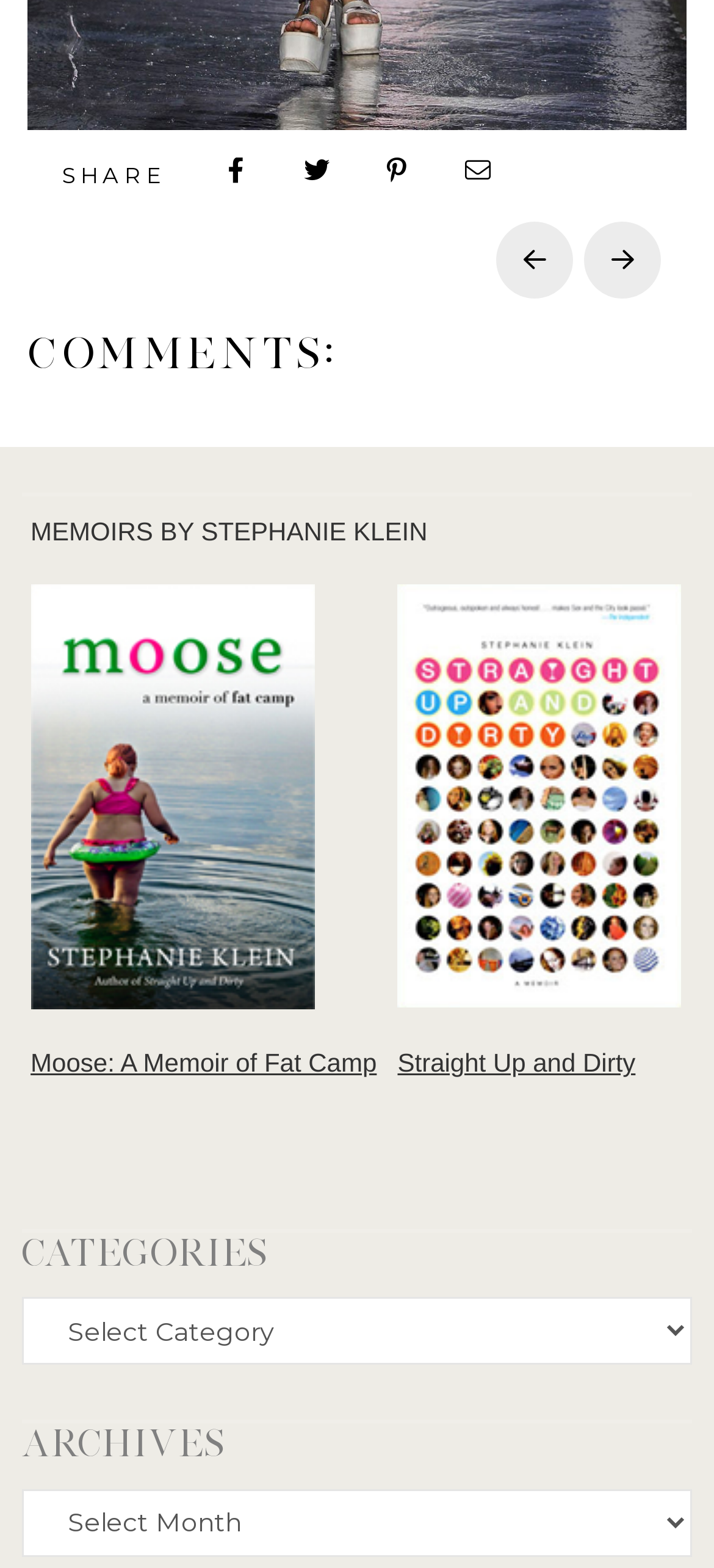What is the purpose of the 'Prev' and 'Next' links? Based on the screenshot, please respond with a single word or phrase.

Navigation